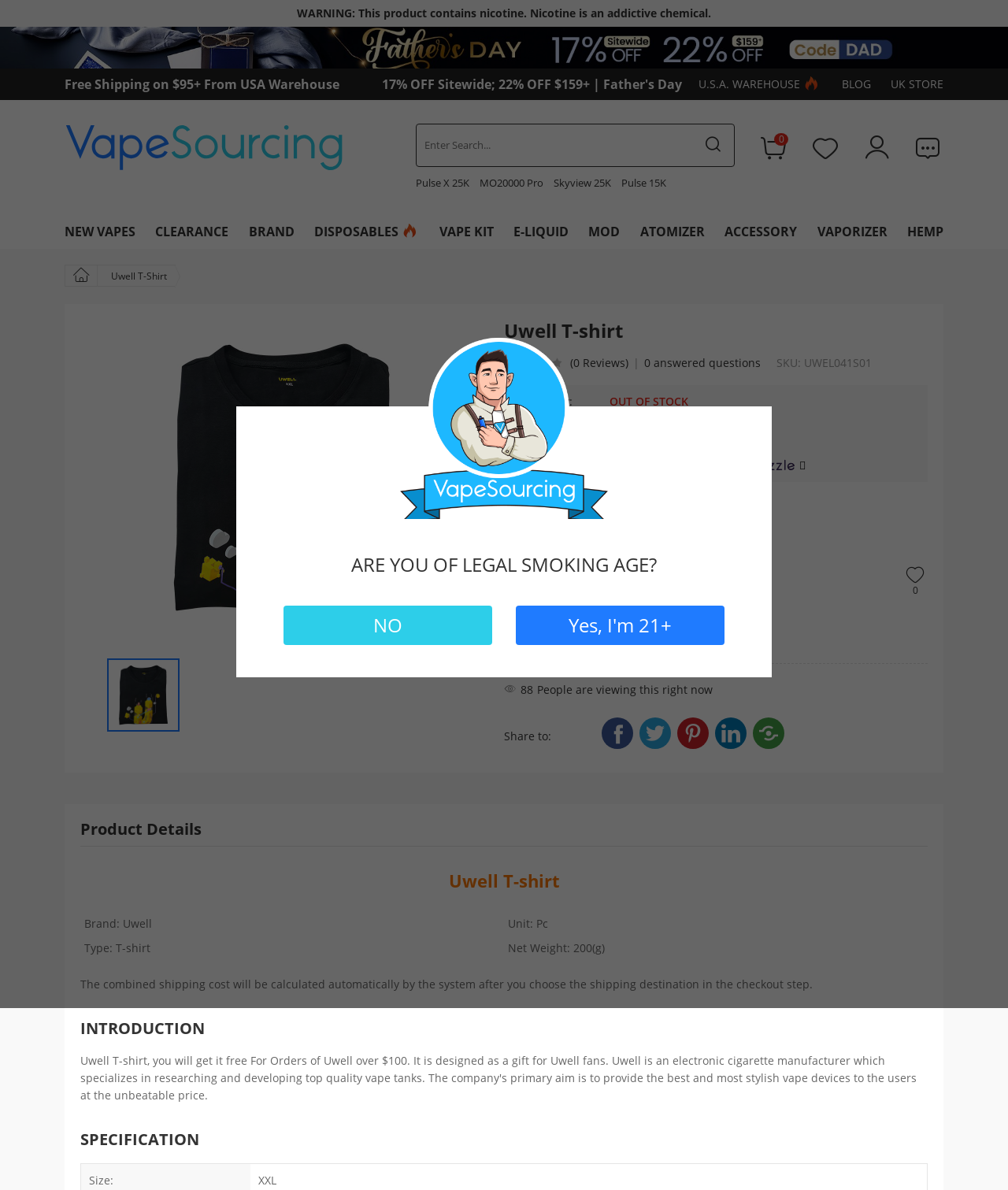Find the bounding box coordinates of the clickable region needed to perform the following instruction: "Search for products". The coordinates should be provided as four float numbers between 0 and 1, i.e., [left, top, right, bottom].

[0.413, 0.104, 0.729, 0.141]